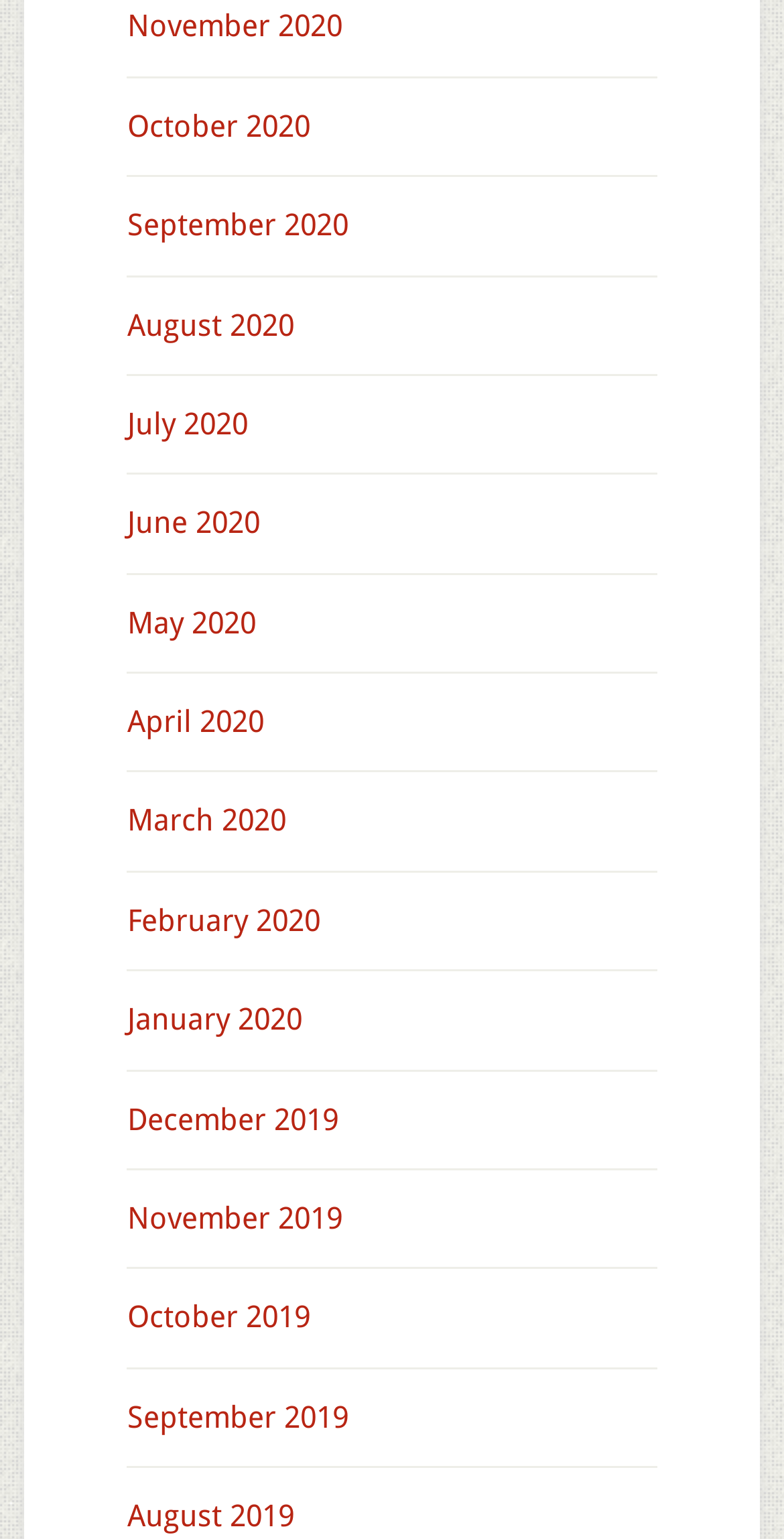Pinpoint the bounding box coordinates of the clickable area necessary to execute the following instruction: "view November 2020". The coordinates should be given as four float numbers between 0 and 1, namely [left, top, right, bottom].

[0.162, 0.006, 0.436, 0.029]